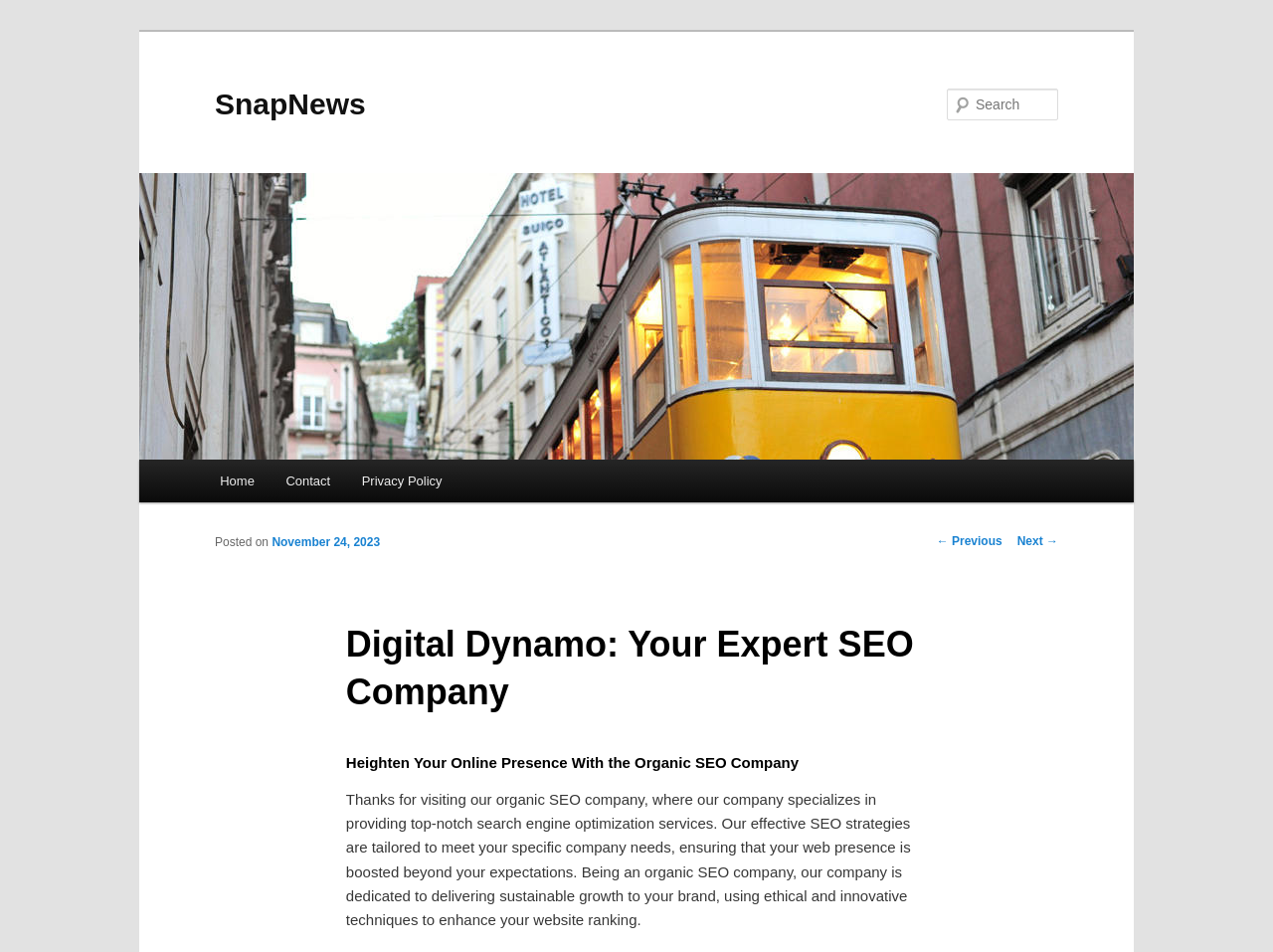Calculate the bounding box coordinates for the UI element based on the following description: "Next →". Ensure the coordinates are four float numbers between 0 and 1, i.e., [left, top, right, bottom].

[0.799, 0.561, 0.831, 0.576]